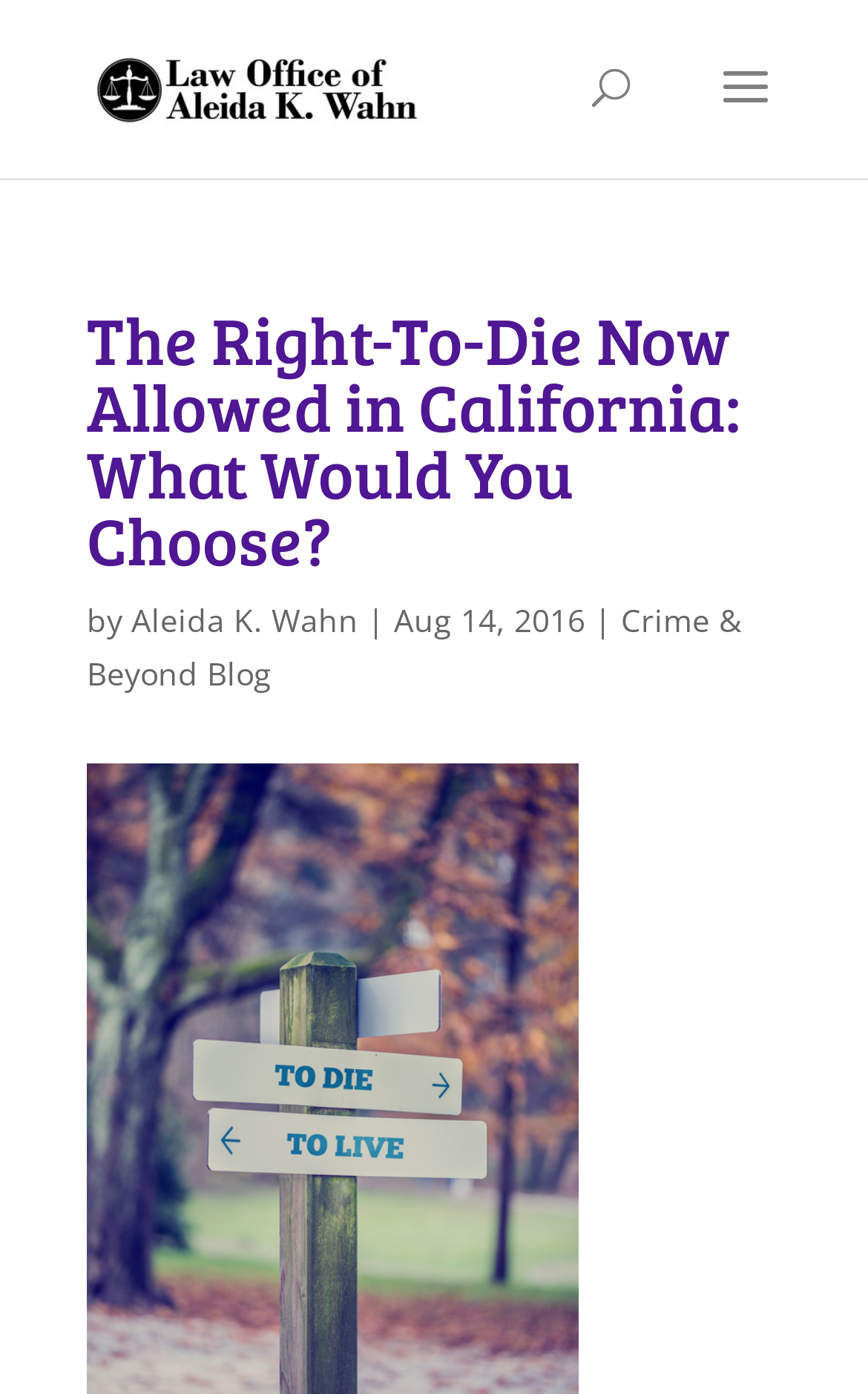Construct a thorough caption encompassing all aspects of the webpage.

The webpage is an article discussing the right-to-die law in California. At the top, there is a heading that reads "The Right-To-Die Now Allowed in California: What Would You Choose?" which is centered and takes up most of the width of the page. Below the heading, there is a byline that includes the author's name, "Aleida K. Wahn", and the date "Aug 14, 2016". The author's name is a link, and there is a vertical line separating it from the date.

To the top-left of the heading, there is a link to "Aleida Law" accompanied by a small image, also labeled "Aleida Law". This element is positioned near the top of the page, slightly to the left of center.

On the top-right side of the page, there is a search bar that spans about half of the page's width. It is a thin element, positioned close to the top edge of the page.

There is also a link to "Crime & Beyond Blog" at the bottom of the byline section, which is aligned to the left.